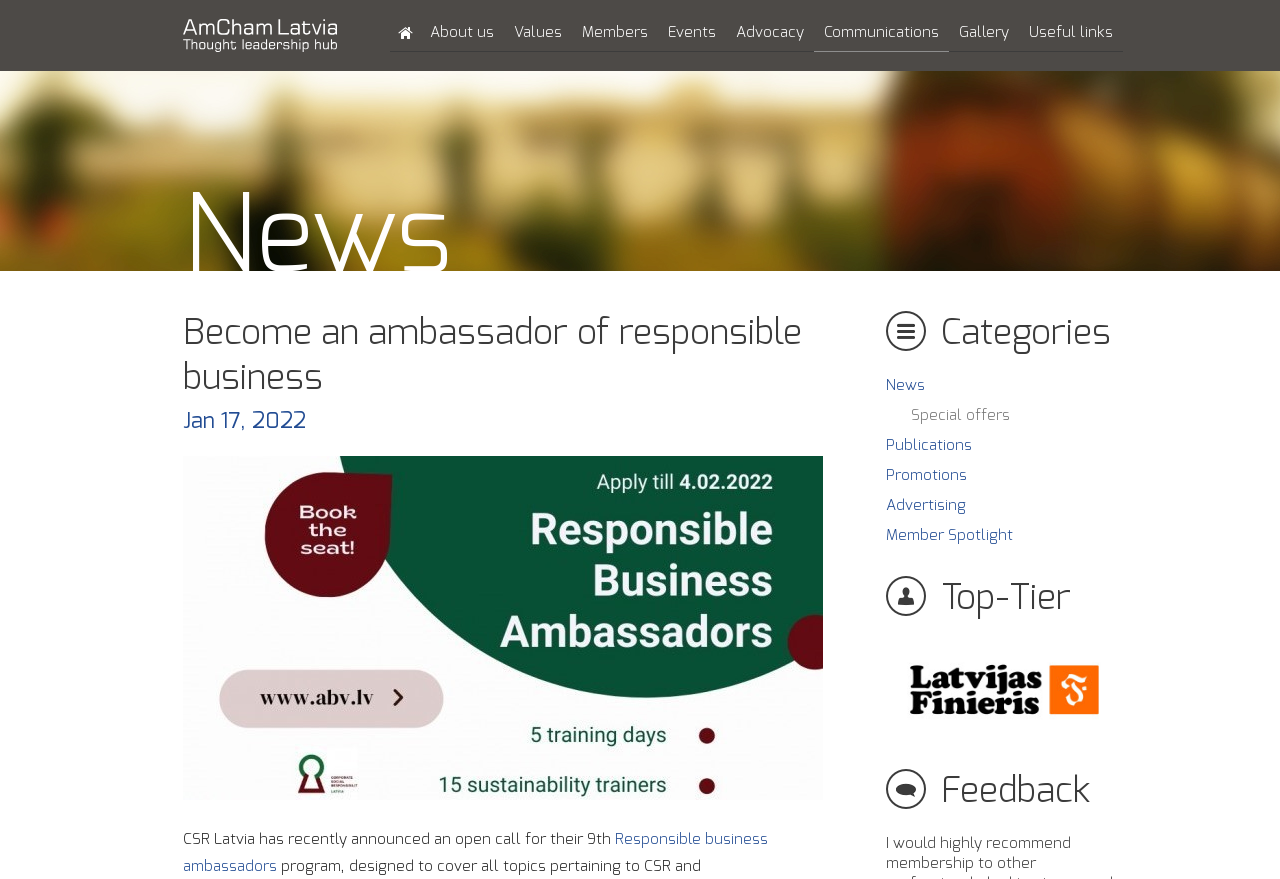Determine the bounding box coordinates of the clickable element to complete this instruction: "Click on About us". Provide the coordinates in the format of four float numbers between 0 and 1, [left, top, right, bottom].

[0.328, 0.017, 0.394, 0.059]